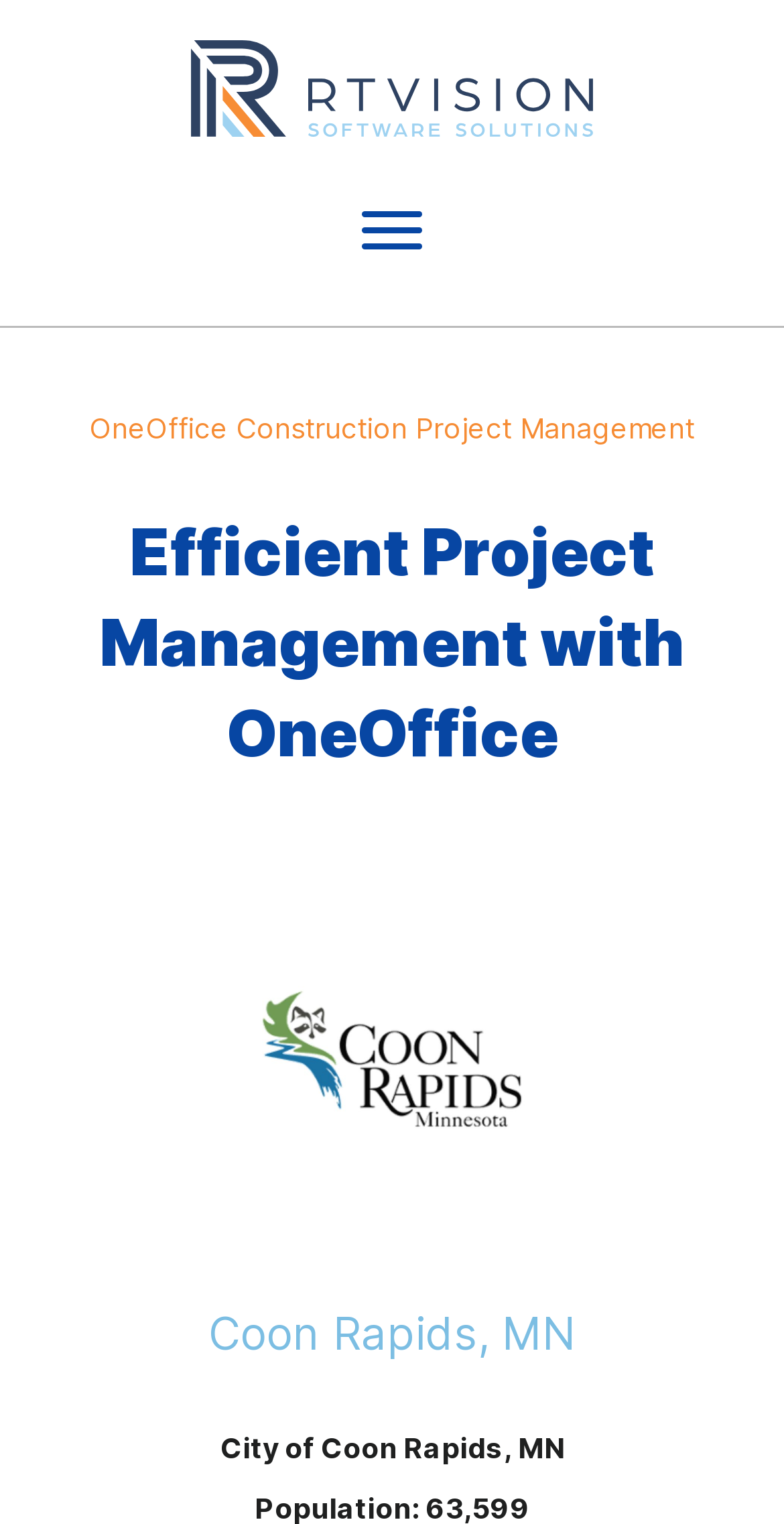Determine the bounding box coordinates for the UI element with the following description: "aria-label="Menu"". The coordinates should be four float numbers between 0 and 1, represented as [left, top, right, bottom].

[0.441, 0.129, 0.559, 0.174]